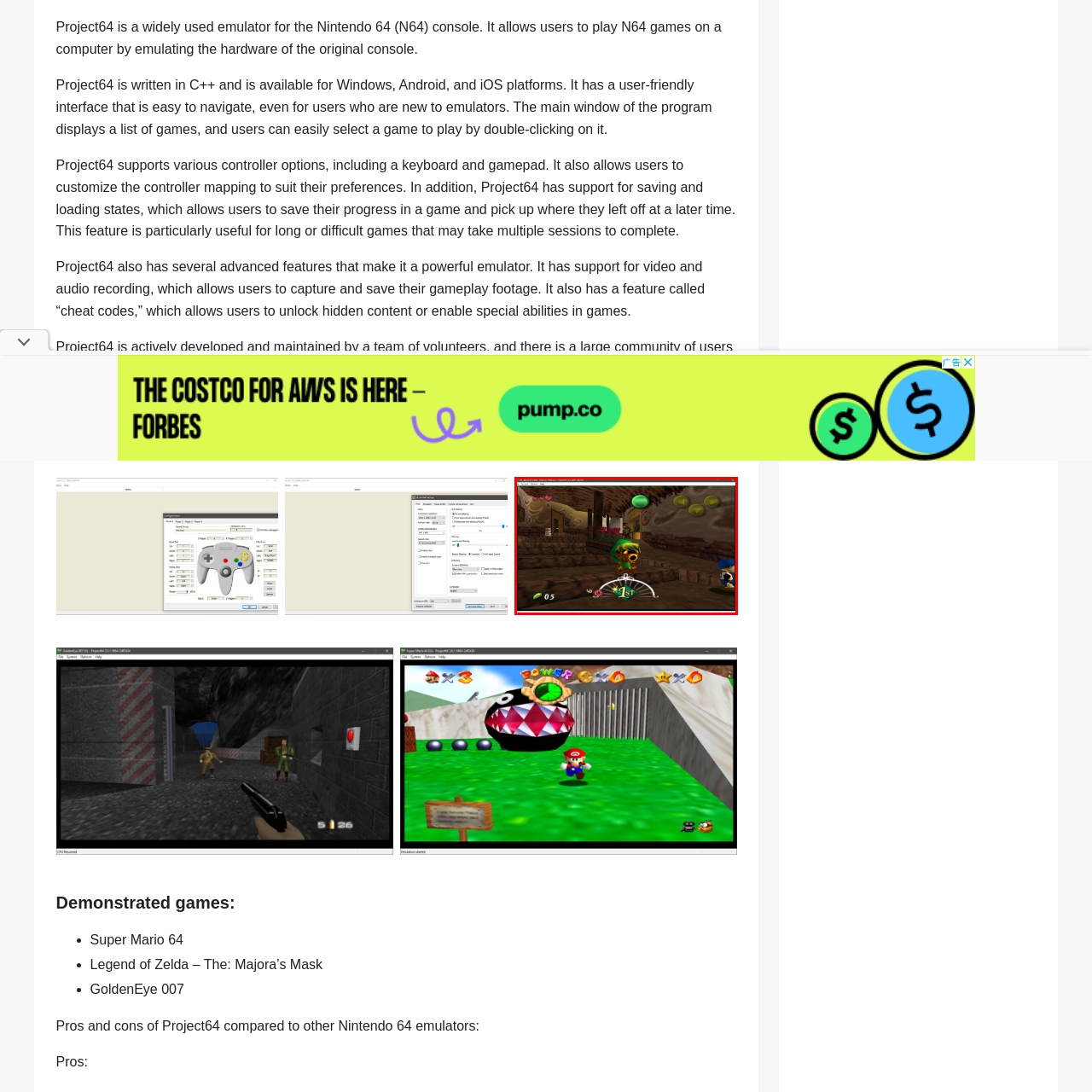What is the player's current position?
Examine the content inside the red bounding box in the image and provide a thorough answer to the question based on that visual information.

In the foreground of the image, a gameplay element is visible, indicating the player's current position as '1st', suggesting that the player is currently in first place or has achieved a certain ranking in the game.